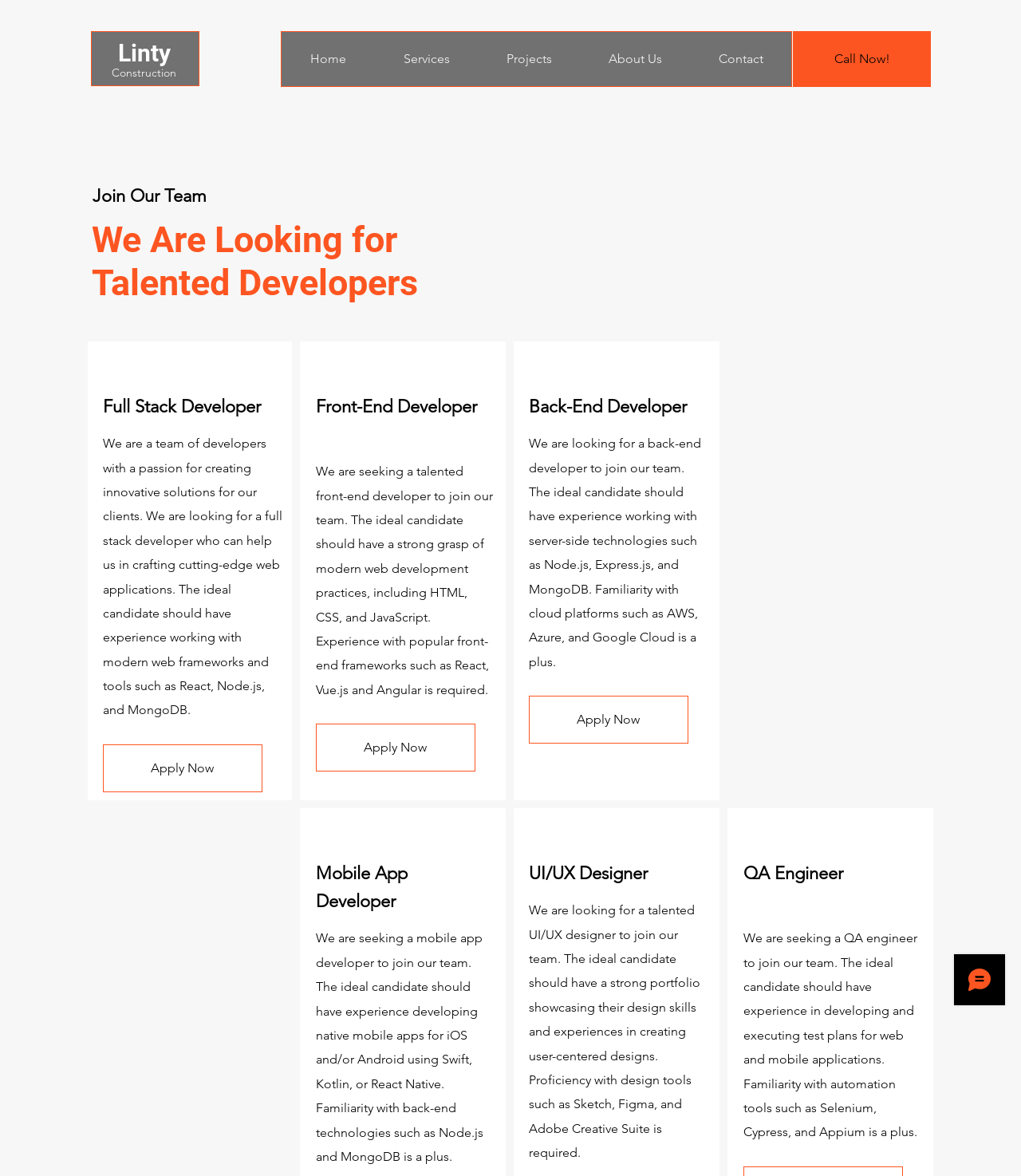How many job positions are available?
Look at the image and respond with a single word or a short phrase.

6